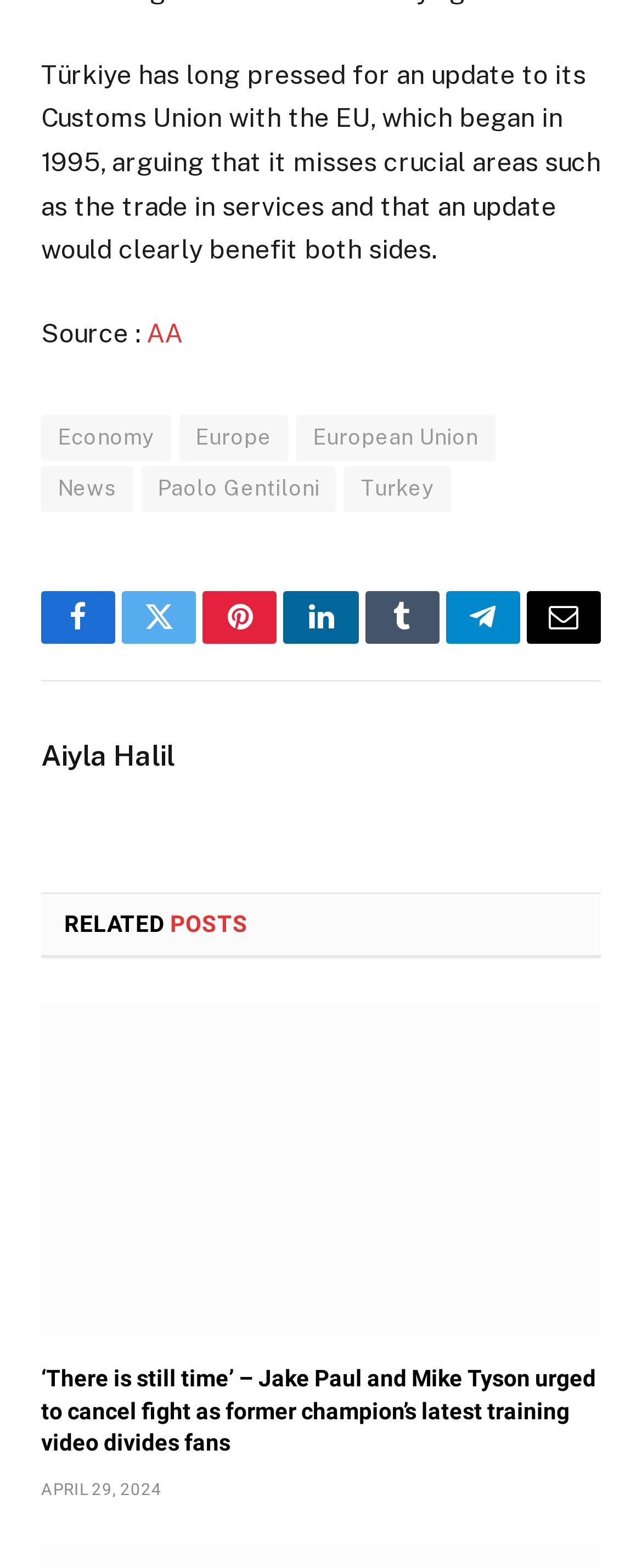Find the bounding box coordinates for the area that must be clicked to perform this action: "Read news about Turkey".

[0.537, 0.297, 0.702, 0.326]